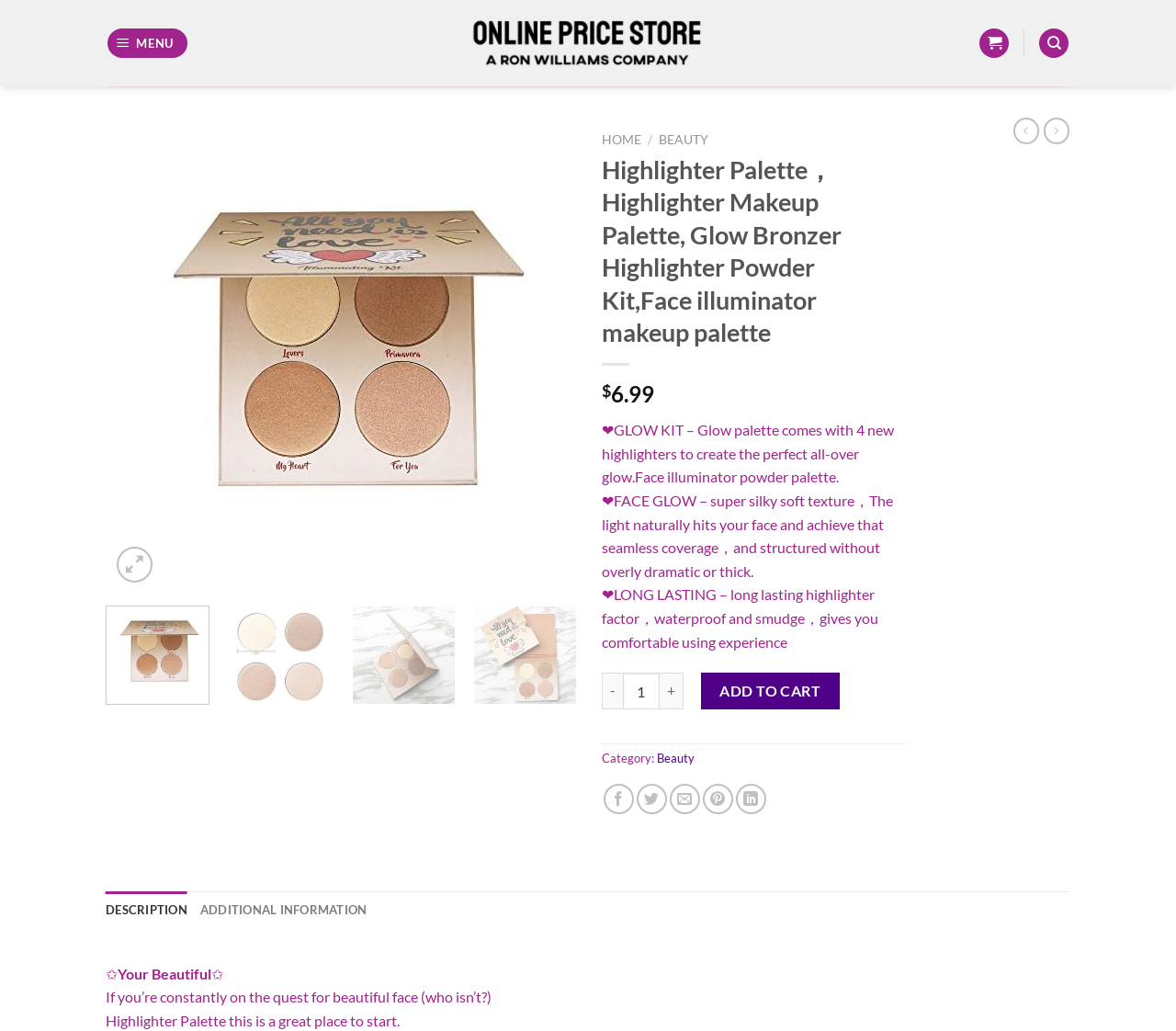Find and indicate the bounding box coordinates of the region you should select to follow the given instruction: "Click on the menu".

[0.091, 0.027, 0.16, 0.056]